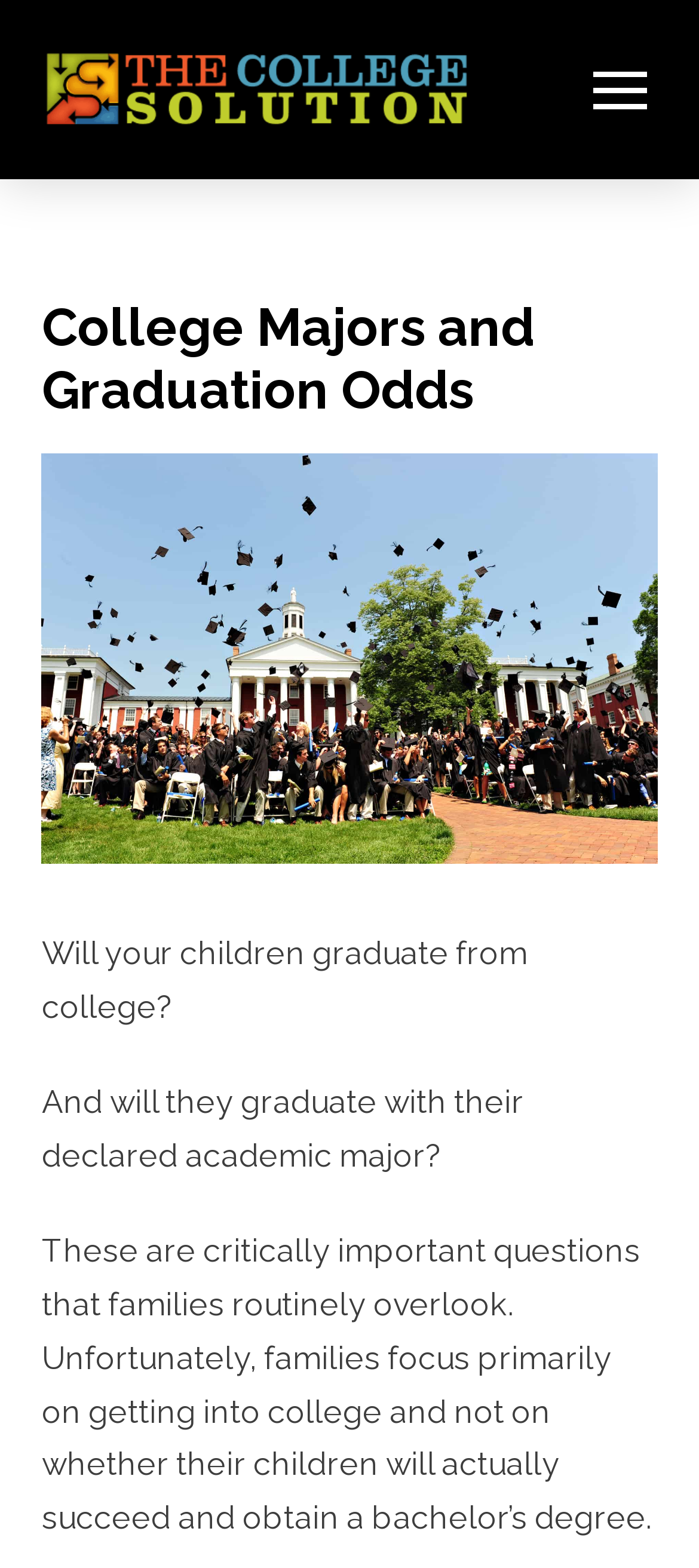Look at the image and give a detailed response to the following question: What is the main topic of discussion on this webpage?

The main topic of discussion on this webpage is about college graduation, specifically whether children will graduate from college and with their declared academic major, as indicated by the static text on the webpage.